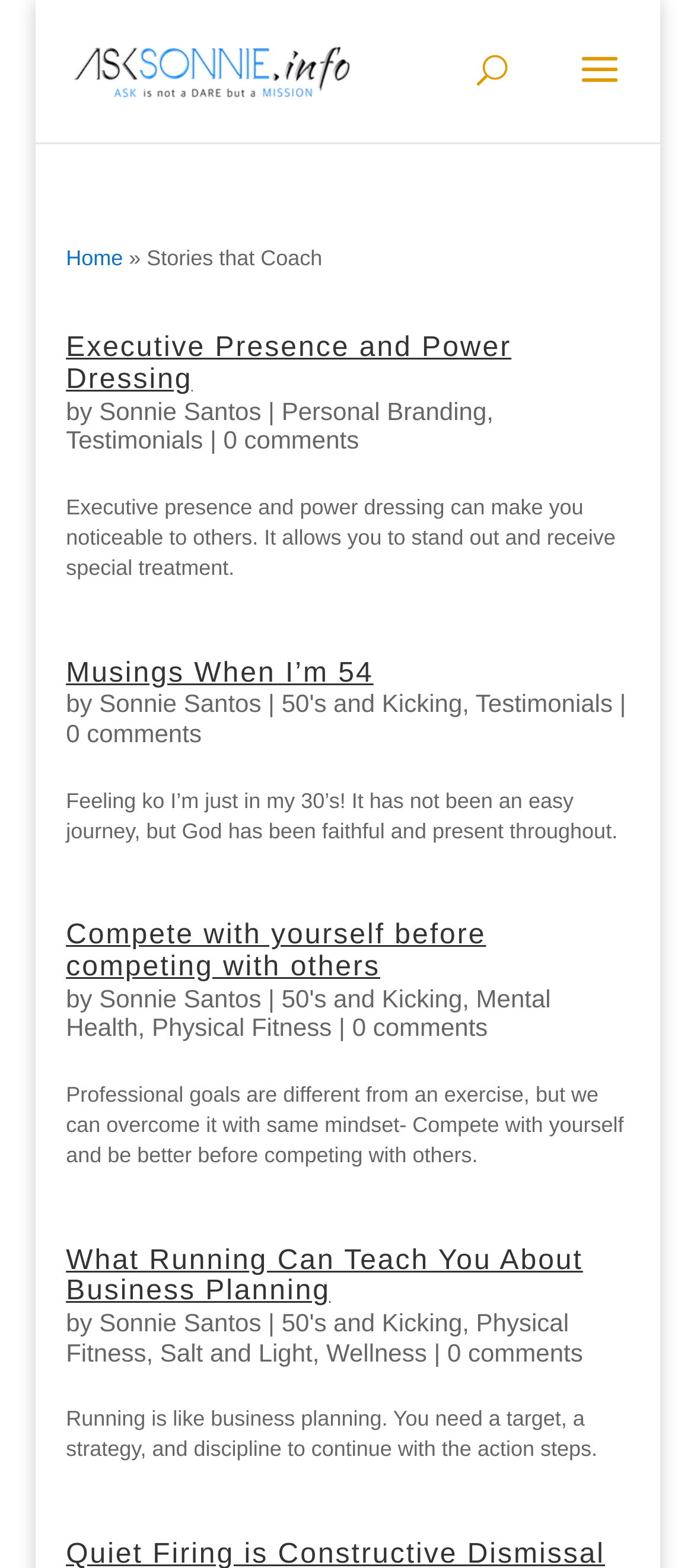Determine the bounding box for the UI element as described: "Musings When I’m 54". The coordinates should be represented as four float numbers between 0 and 1, formatted as [left, top, right, bottom].

[0.095, 0.419, 0.538, 0.439]